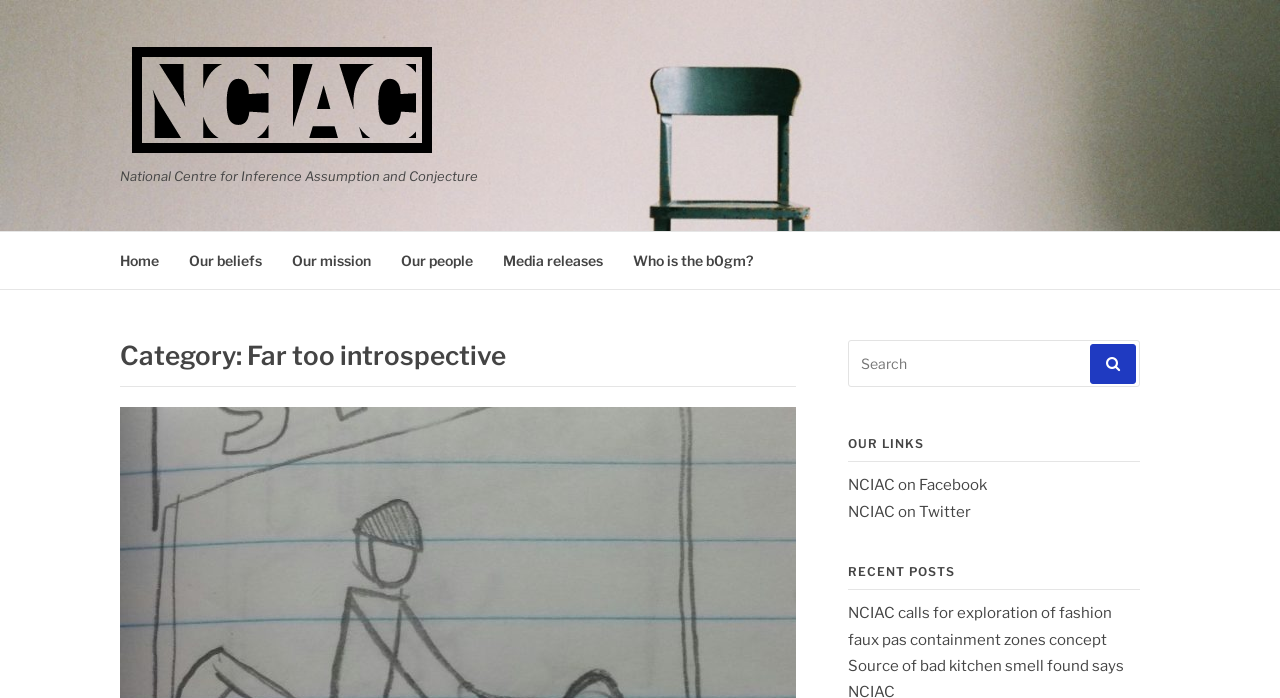Could you locate the bounding box coordinates for the section that should be clicked to accomplish this task: "Go to Home page".

[0.094, 0.332, 0.124, 0.414]